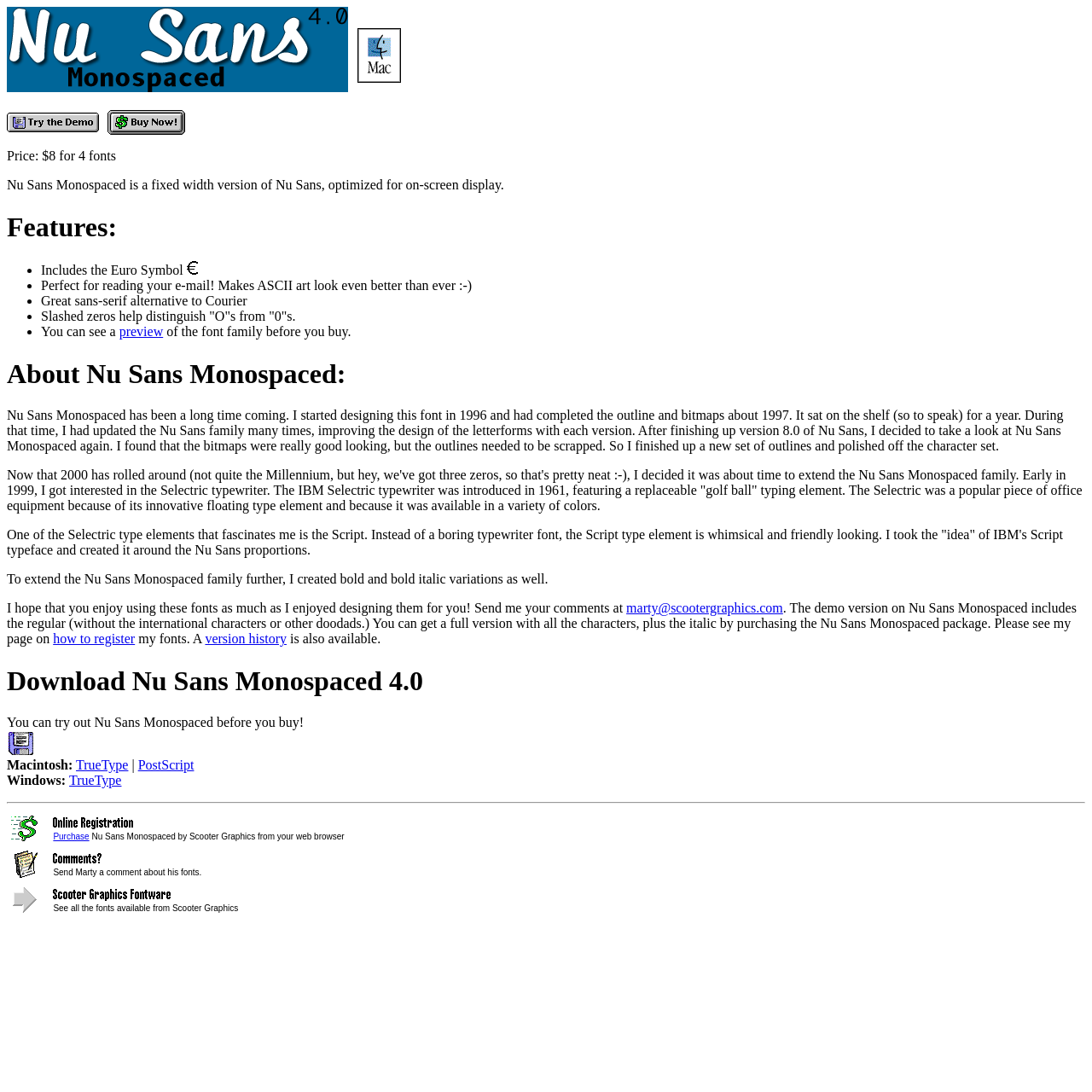Please provide a detailed answer to the question below based on the screenshot: 
Who designed the font?

The designer of the font can be found in the text 'Nu Sans Monospaced by Marty Pfeiffer' at the top of the webpage, which indicates that the font was designed by Marty Pfeiffer.